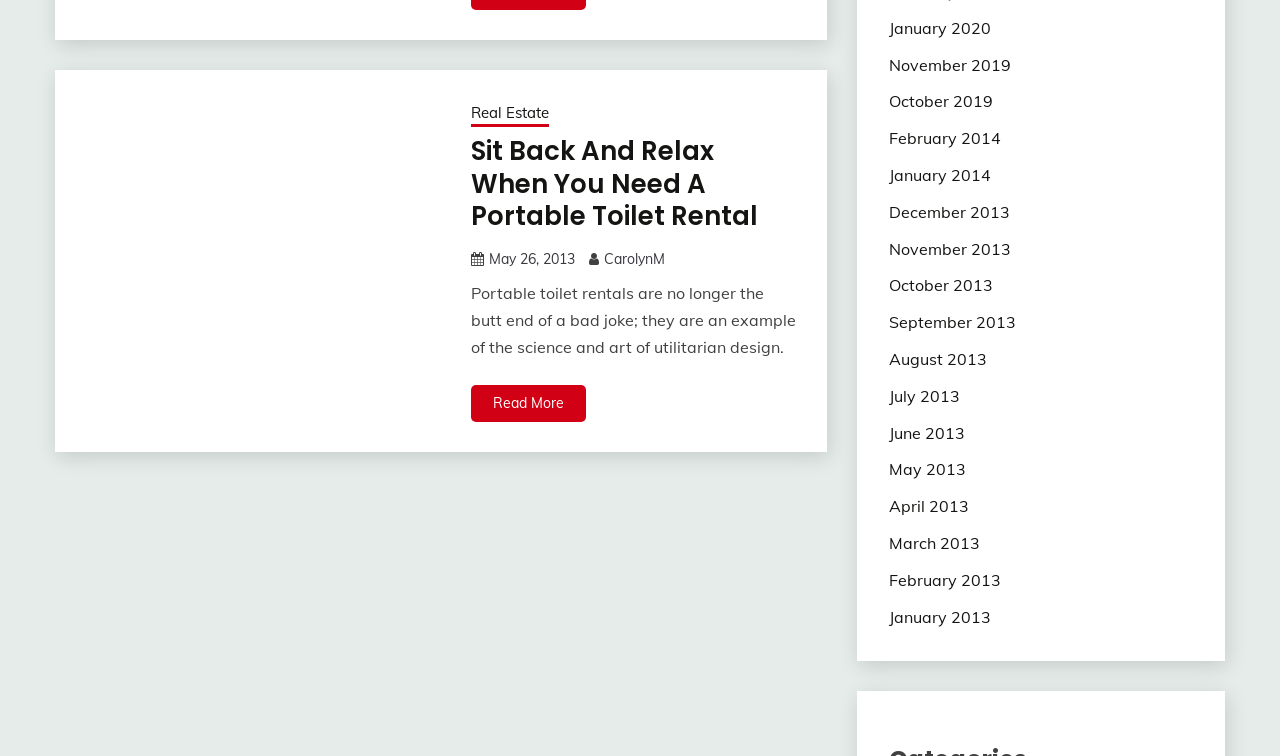Determine the bounding box coordinates of the region that needs to be clicked to achieve the task: "Click the link to read about ADPR Alumnus Talks Copywriting, Cooking and Creation".

None